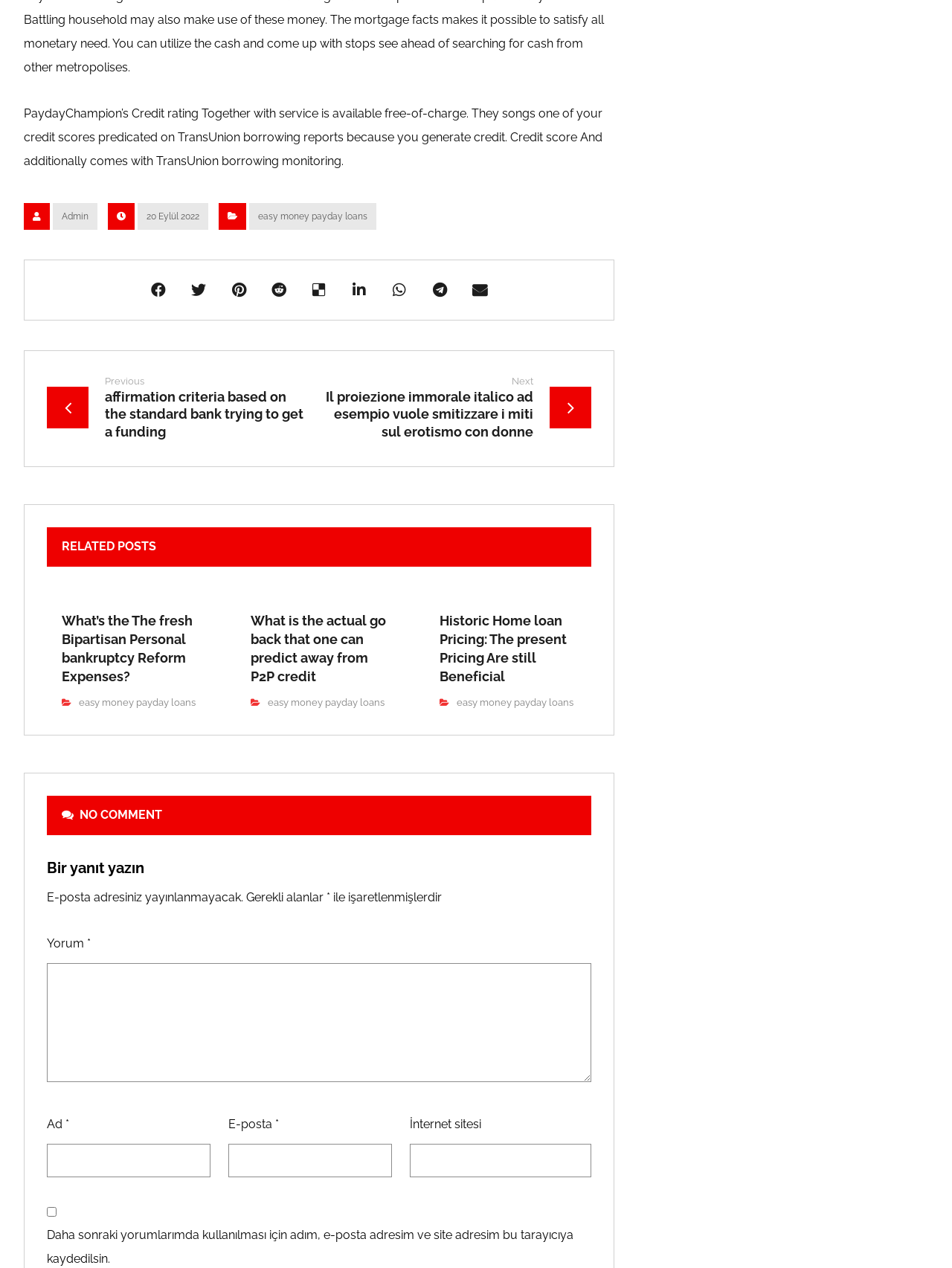How many social media links are present on the webpage?
Using the image as a reference, give an elaborate response to the question.

There are seven social media links present on the webpage, represented by icons with OCR text such as '', '', and '', which correspond to different social media platforms.